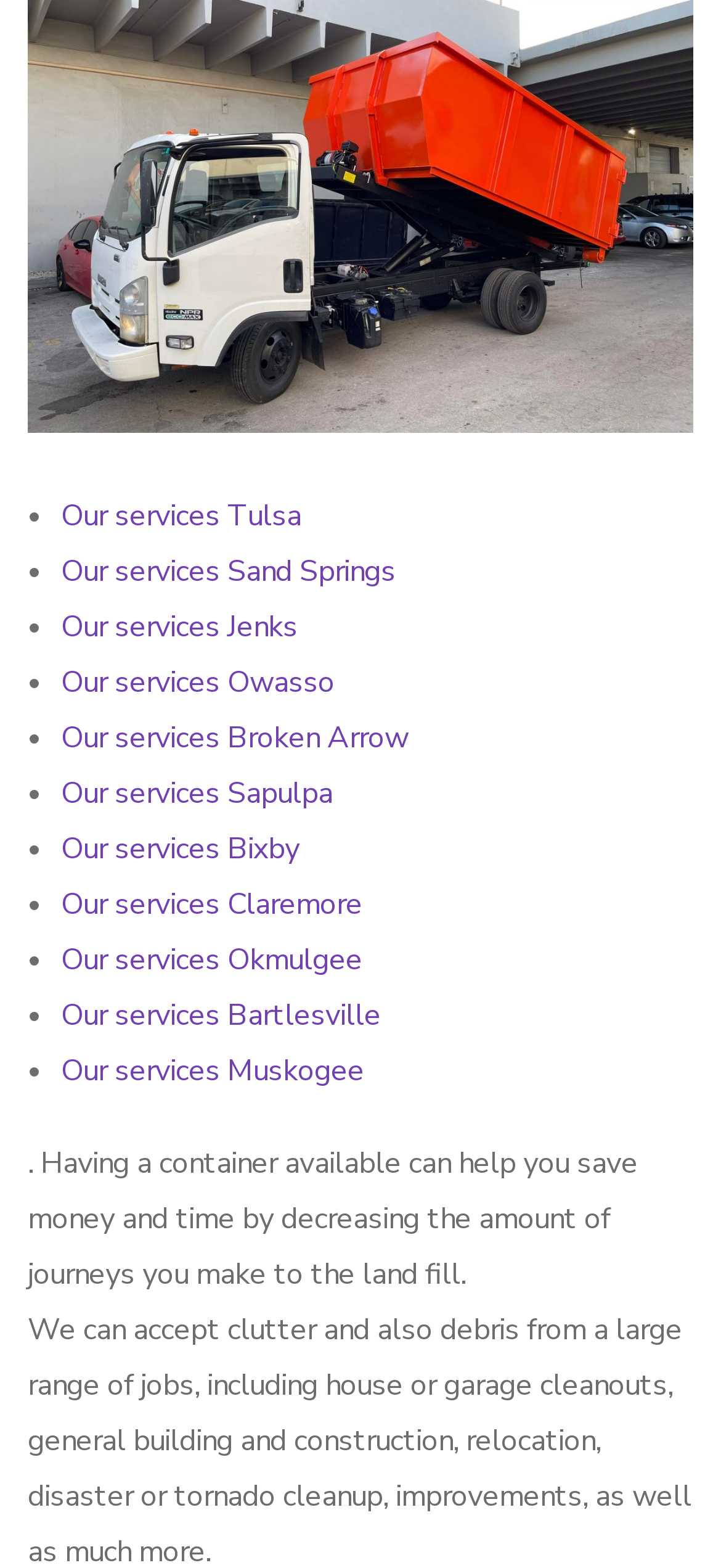Determine the bounding box coordinates of the clickable region to follow the instruction: "Click on Our services Owasso".

[0.085, 0.422, 0.464, 0.448]